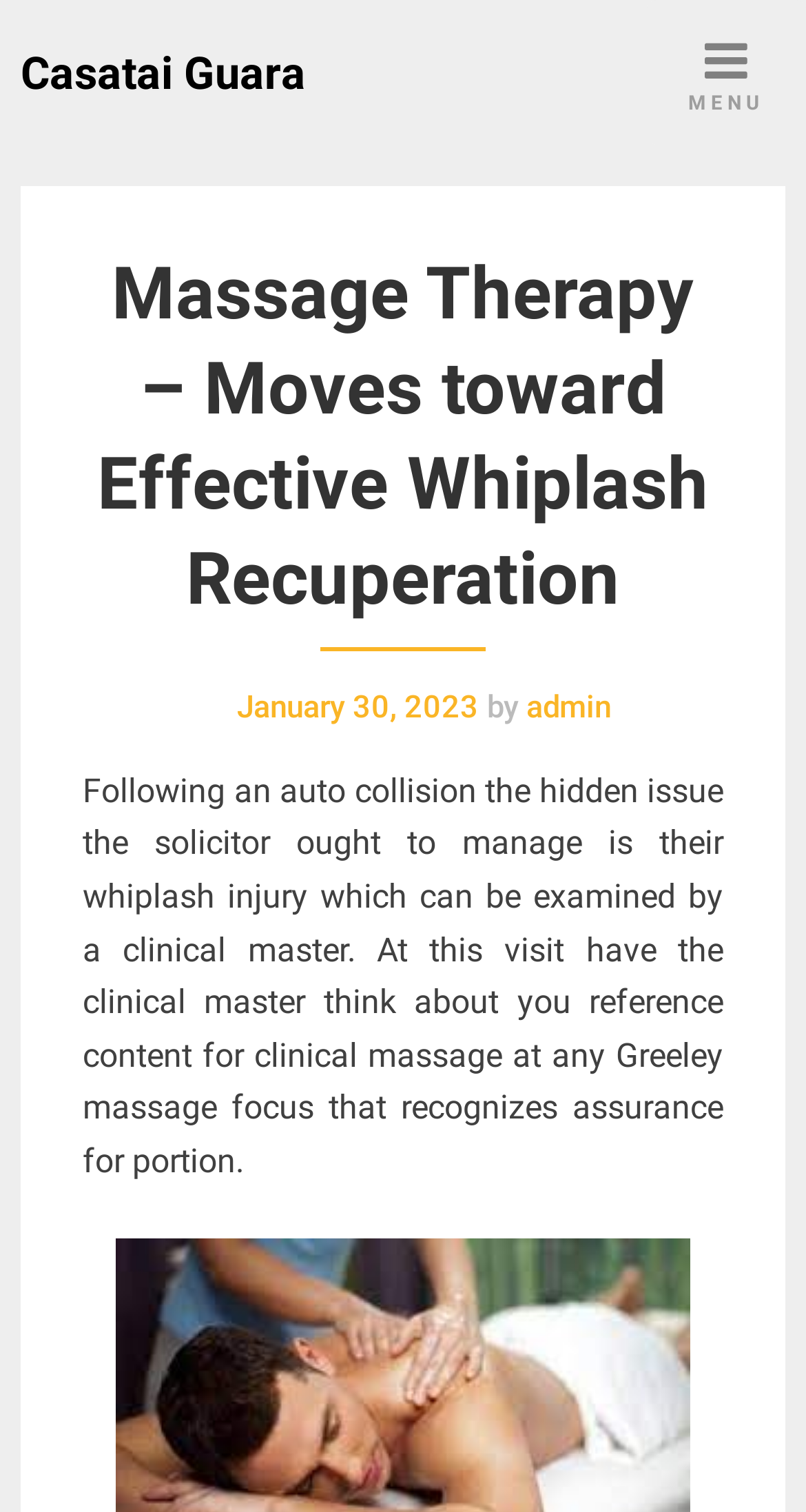Determine the bounding box for the HTML element described here: "January 30, 2023". The coordinates should be given as [left, top, right, bottom] with each number being a float between 0 and 1.

[0.294, 0.455, 0.594, 0.48]